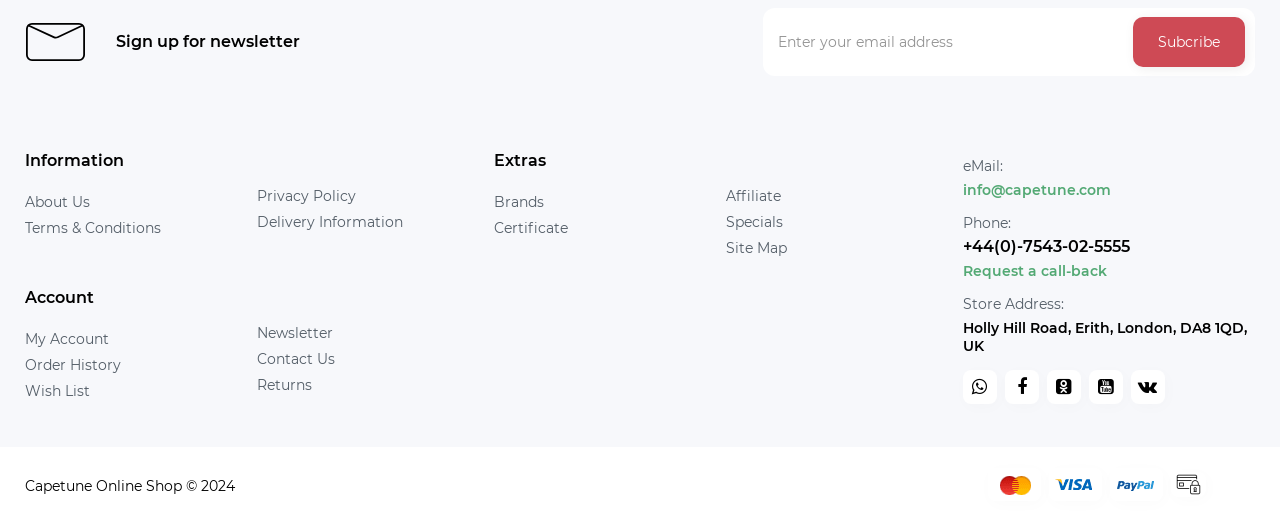Could you highlight the region that needs to be clicked to execute the instruction: "Enter email address"?

[0.596, 0.015, 0.886, 0.145]